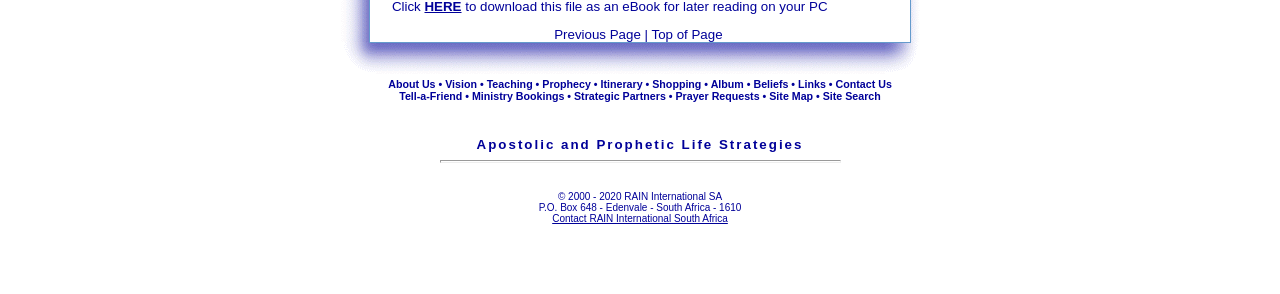Please give the bounding box coordinates of the area that should be clicked to fulfill the following instruction: "Click on 'Site Search'". The coordinates should be in the format of four float numbers from 0 to 1, i.e., [left, top, right, bottom].

[0.643, 0.307, 0.688, 0.348]